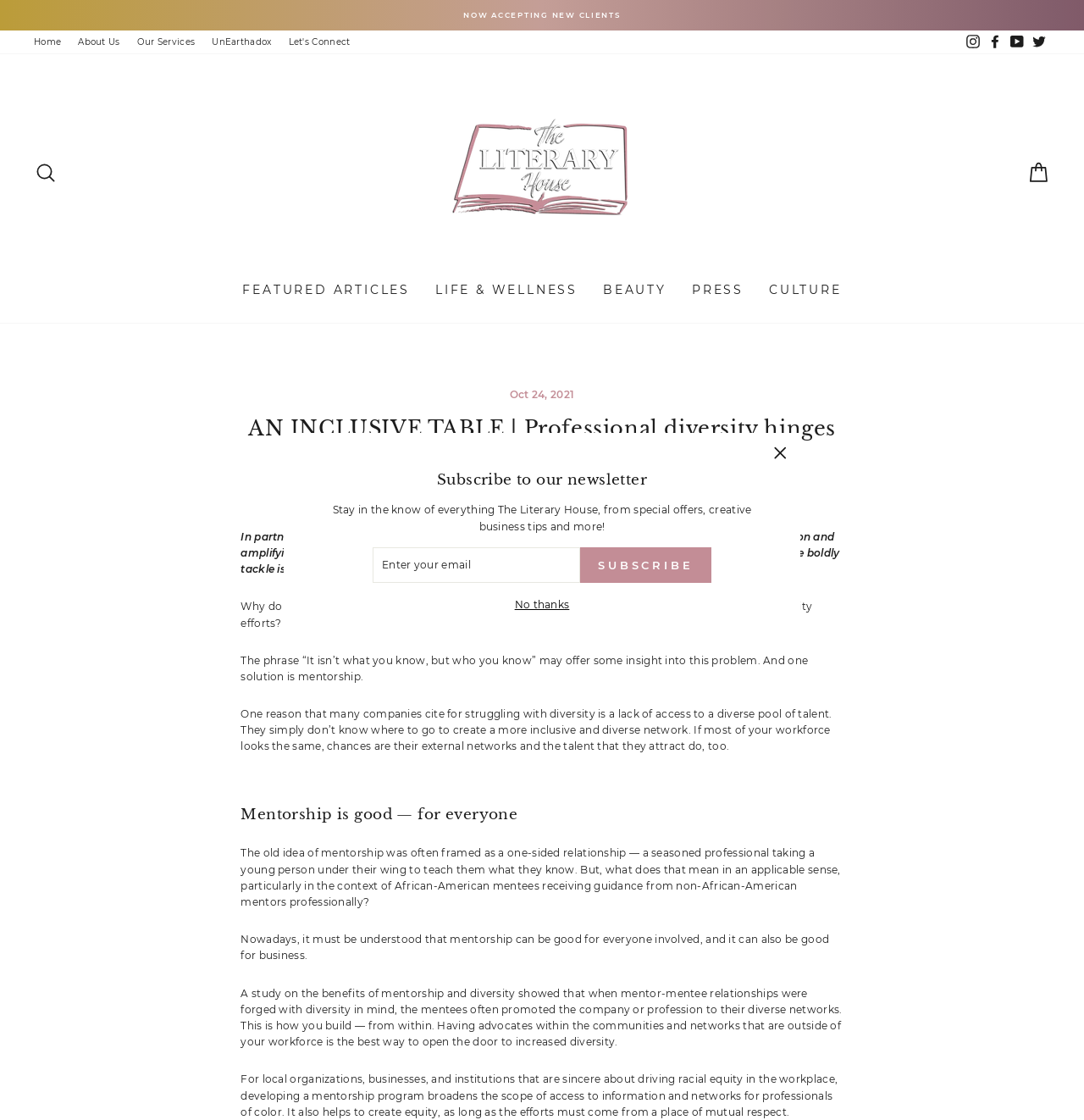From the details in the image, provide a thorough response to the question: What is the purpose of the mentorship program?

I inferred this by reading the text in the article, which explains that the mentorship program aims to promote diversity and inclusion in the workplace by providing access to information and networks for professionals of color.